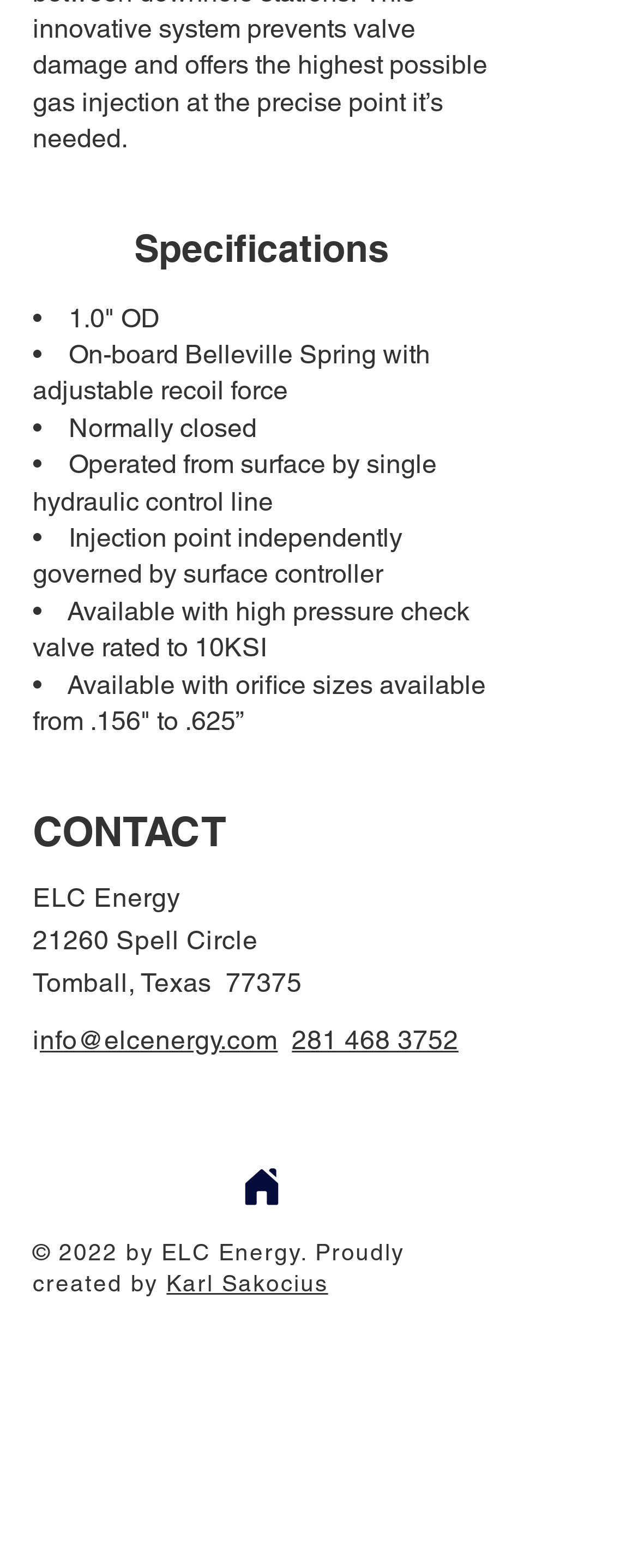What is the range of orifice sizes available?
Using the image, give a concise answer in the form of a single word or short phrase.

.156" to .625"